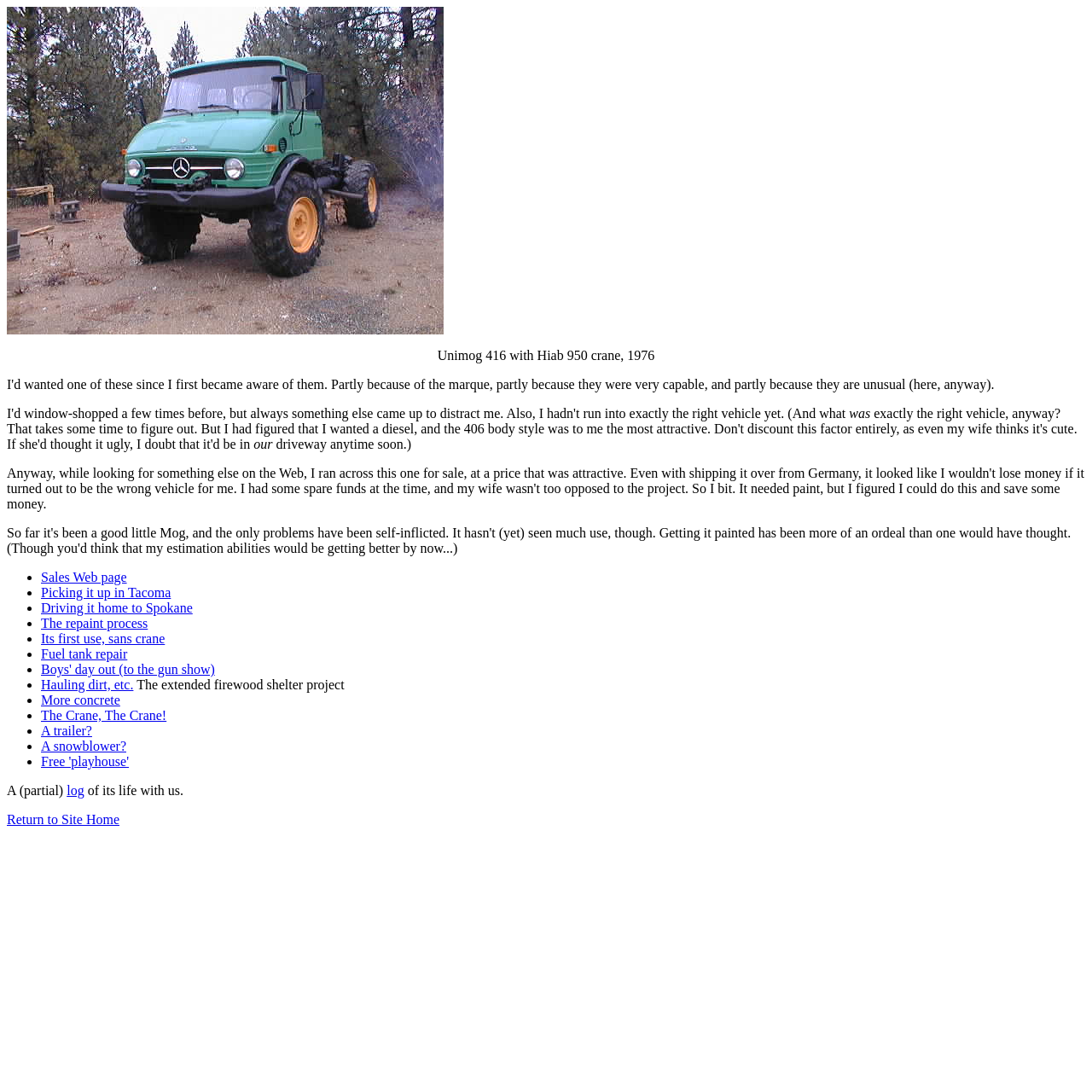Find the bounding box coordinates for the UI element that matches this description: "Its first use, sans crane".

[0.038, 0.578, 0.151, 0.591]